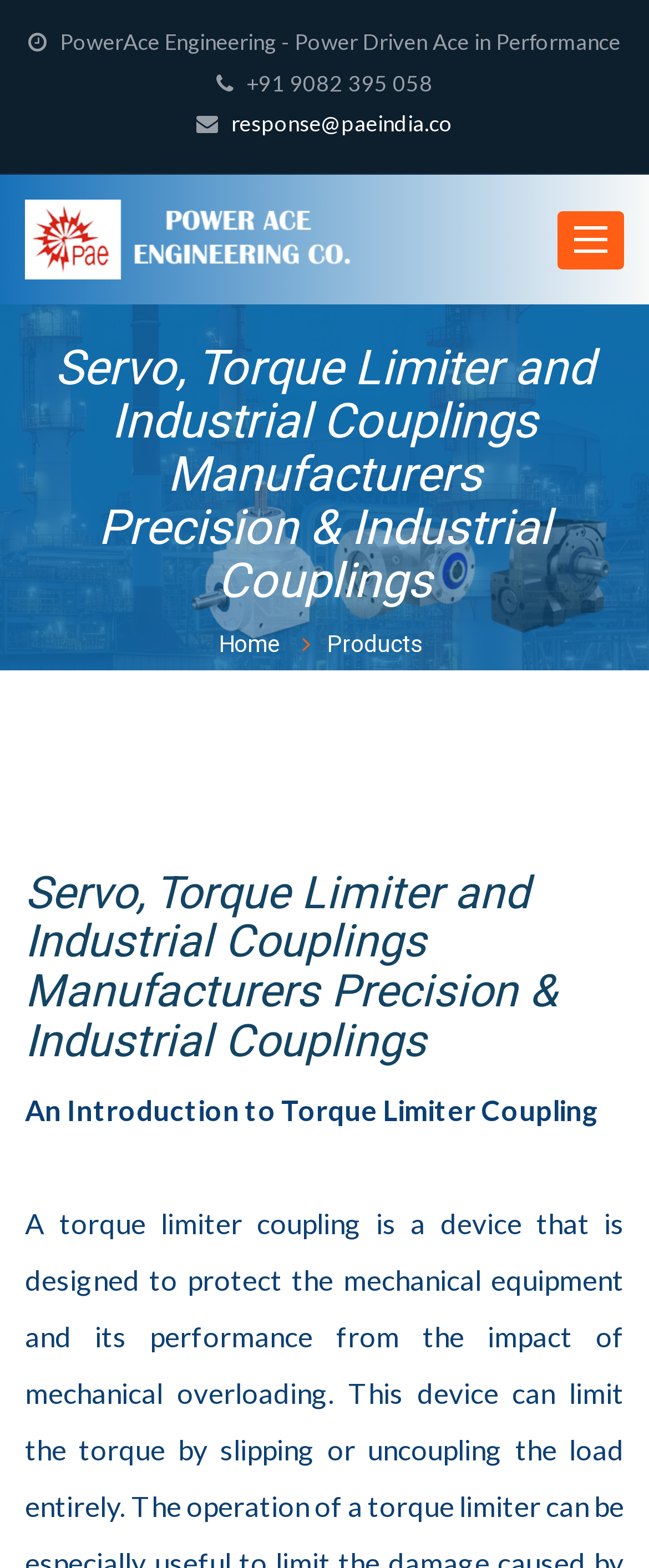What is the phone number on the webpage?
Please provide a comprehensive answer to the question based on the webpage screenshot.

I found the phone number by looking at the StaticText element with the bounding box coordinates [0.372, 0.044, 0.667, 0.061], which contains the text '+91 9082 395 058'.